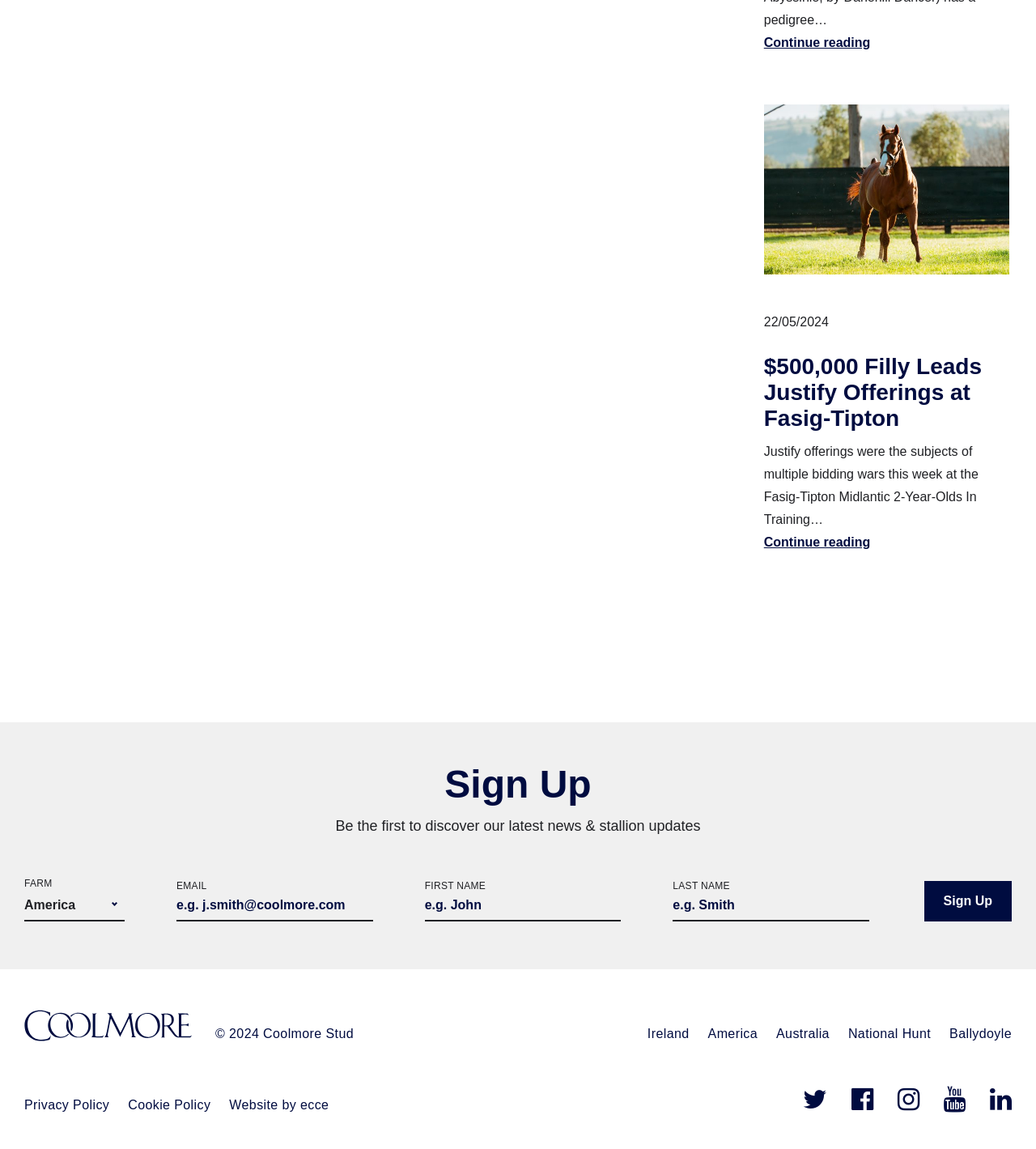Please find the bounding box coordinates of the element that you should click to achieve the following instruction: "Enter email address". The coordinates should be presented as four float numbers between 0 and 1: [left, top, right, bottom].

[0.17, 0.776, 0.36, 0.802]